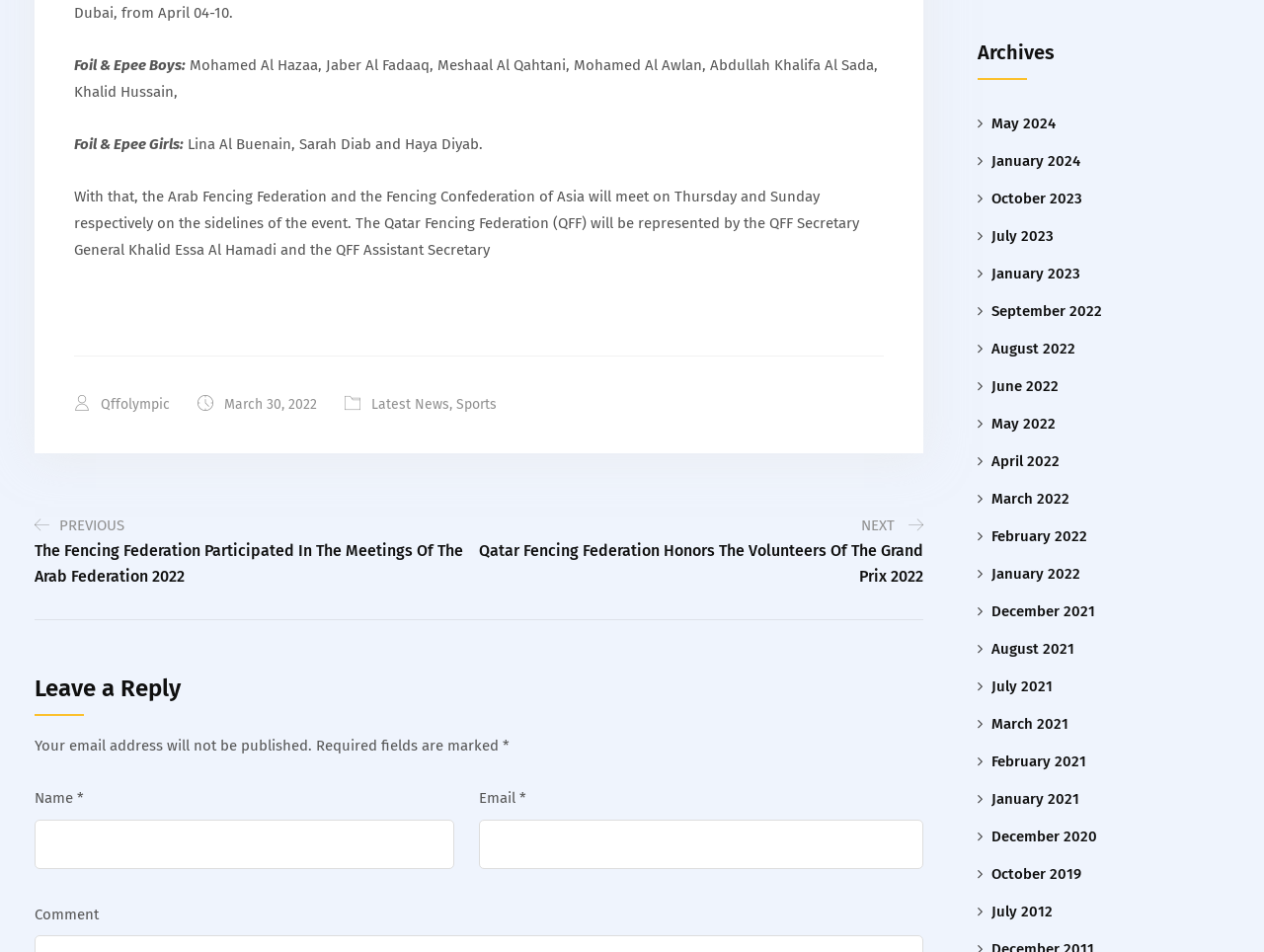What is the name of the federation represented by Khalid Essa Al Hamadi?
Using the image as a reference, give a one-word or short phrase answer.

QFF